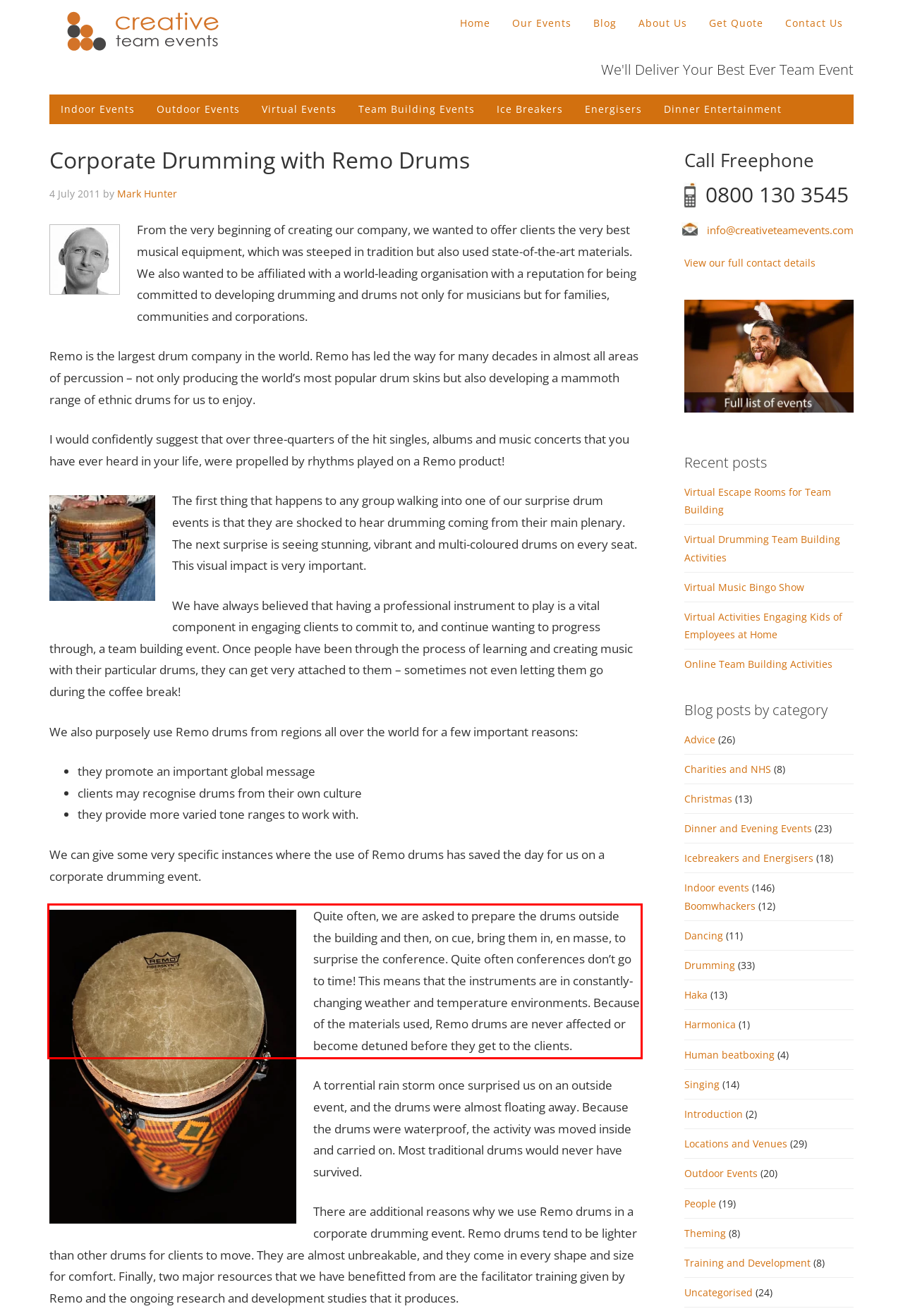Perform OCR on the text inside the red-bordered box in the provided screenshot and output the content.

Quite often, we are asked to prepare the drums outside the building and then, on cue, bring them in, en masse, to surprise the conference. Quite often conferences don’t go to time! This means that the instruments are in constantly-changing weather and temperature environments. Because of the materials used, Remo drums are never affected or become detuned before they get to the clients.